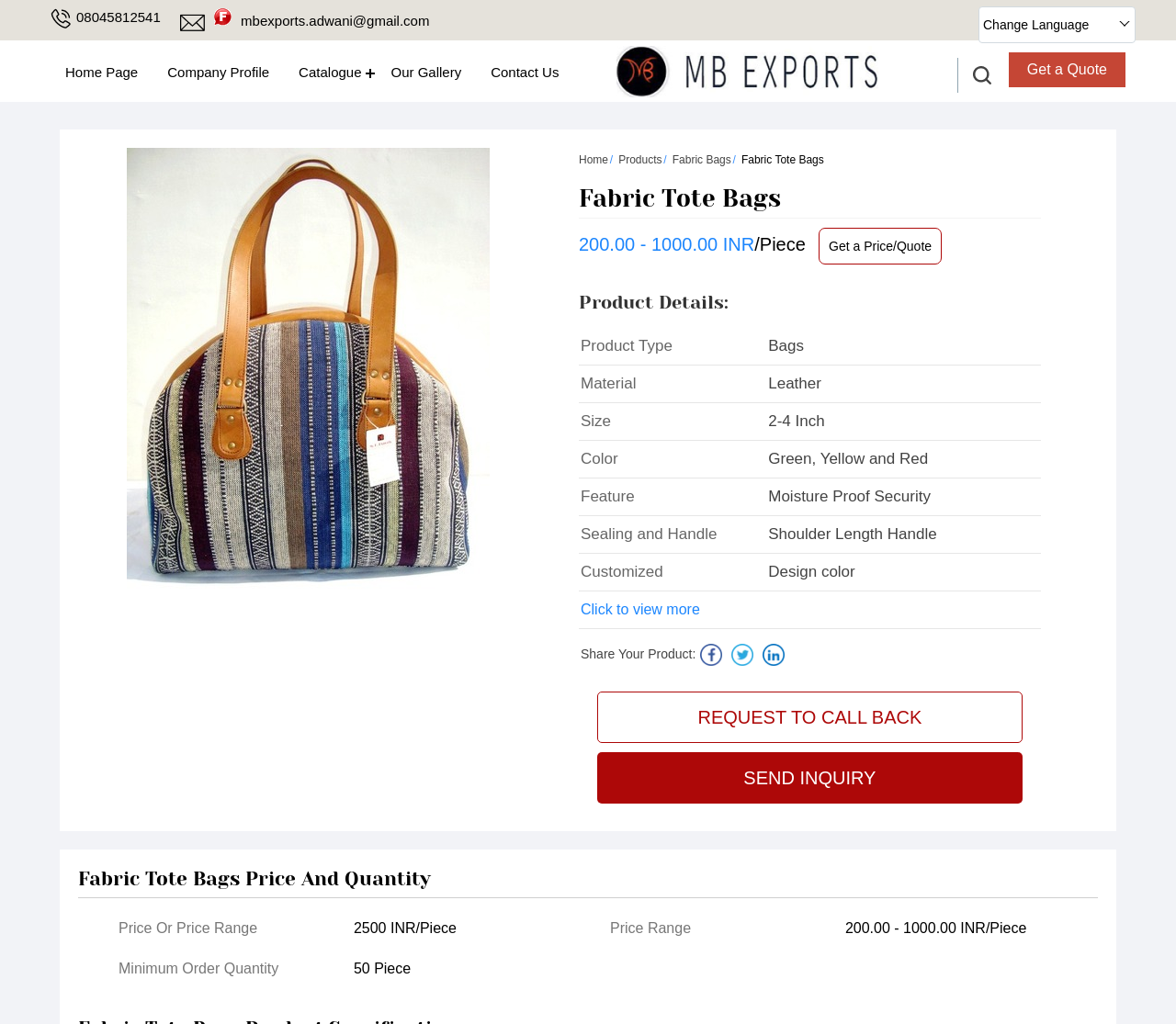Identify the bounding box coordinates necessary to click and complete the given instruction: "Click on the 'Get a Quote' button".

[0.858, 0.051, 0.957, 0.085]